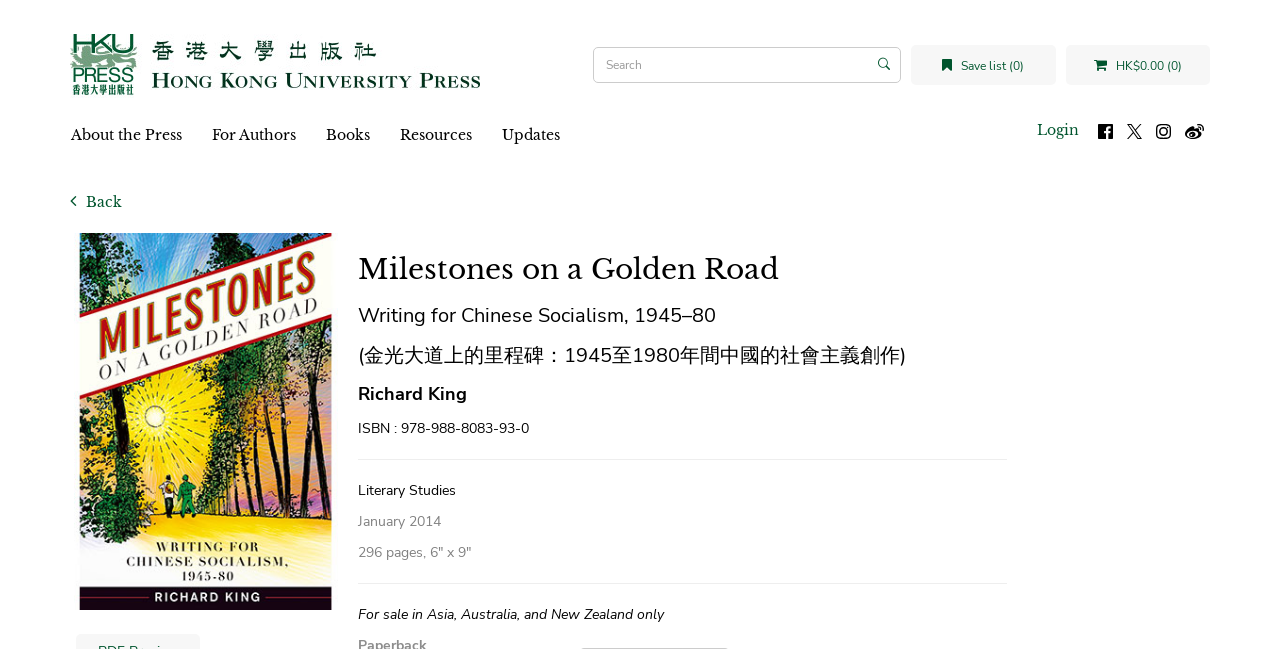What is the price of the book?
Refer to the image and provide a one-word or short phrase answer.

HK$0.00